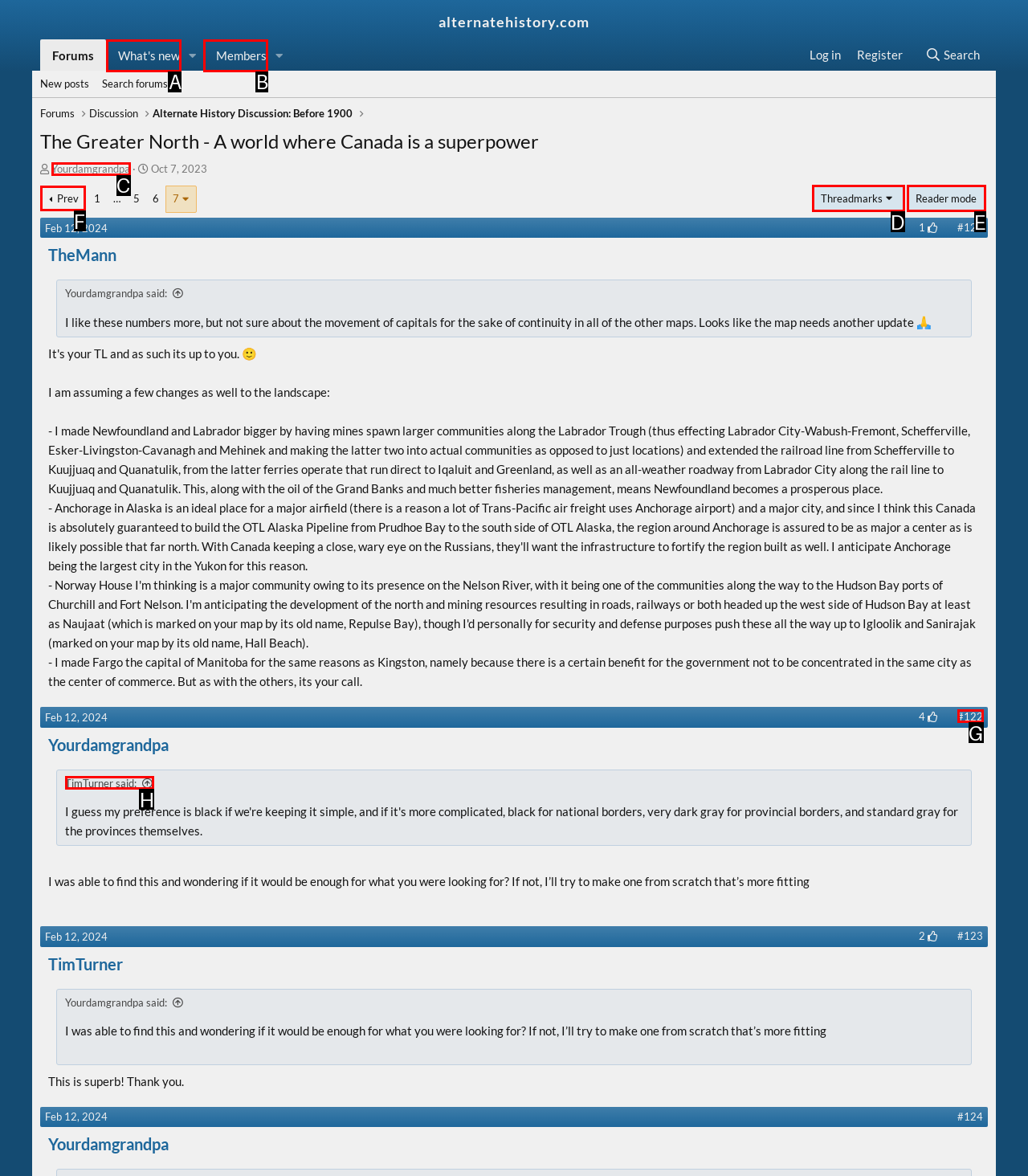Determine the HTML element that best matches this description: Reader mode from the given choices. Respond with the corresponding letter.

E